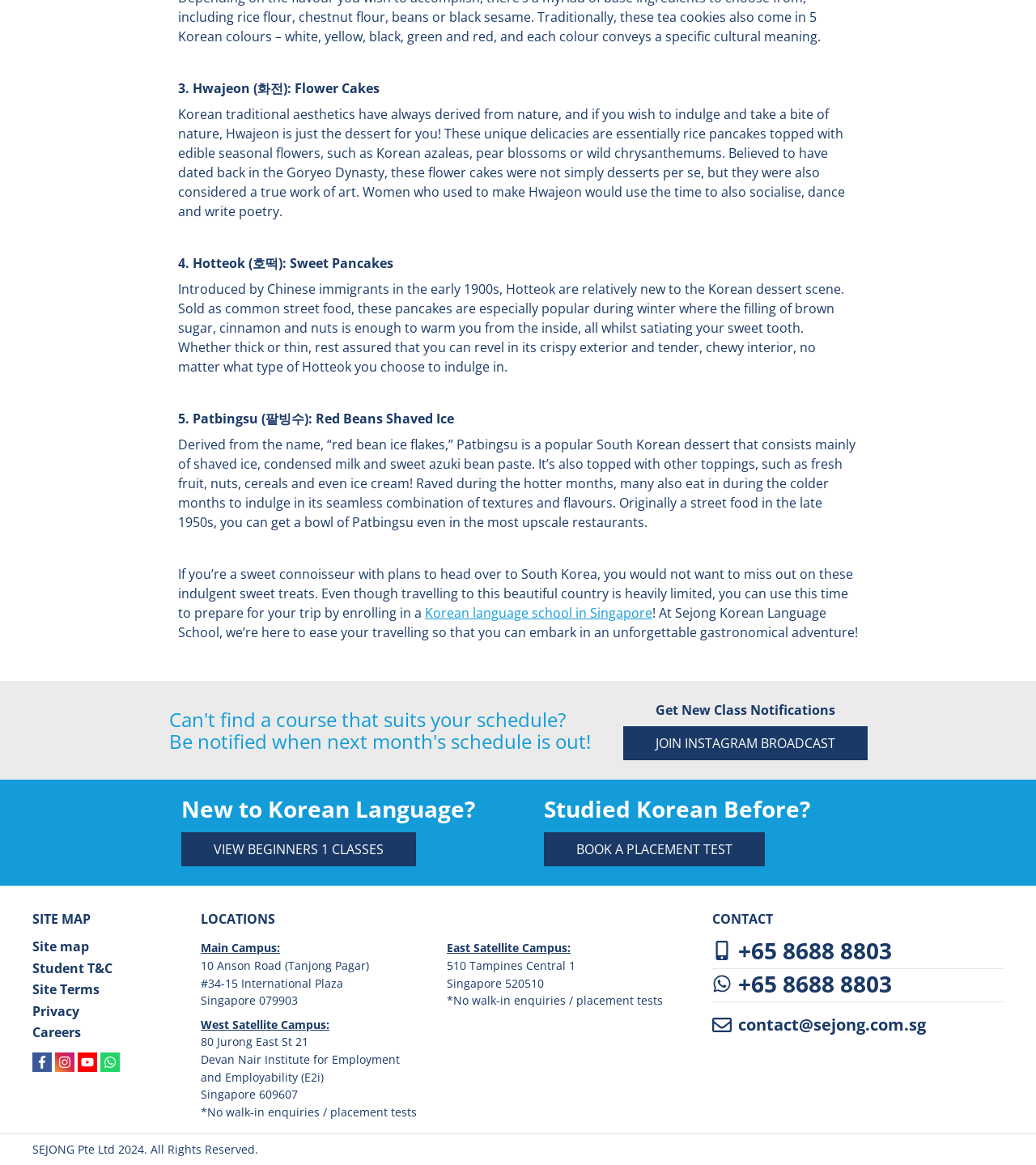Find the bounding box coordinates of the element to click in order to complete the given instruction: "Click the link to join Instagram broadcast."

[0.601, 0.623, 0.837, 0.653]